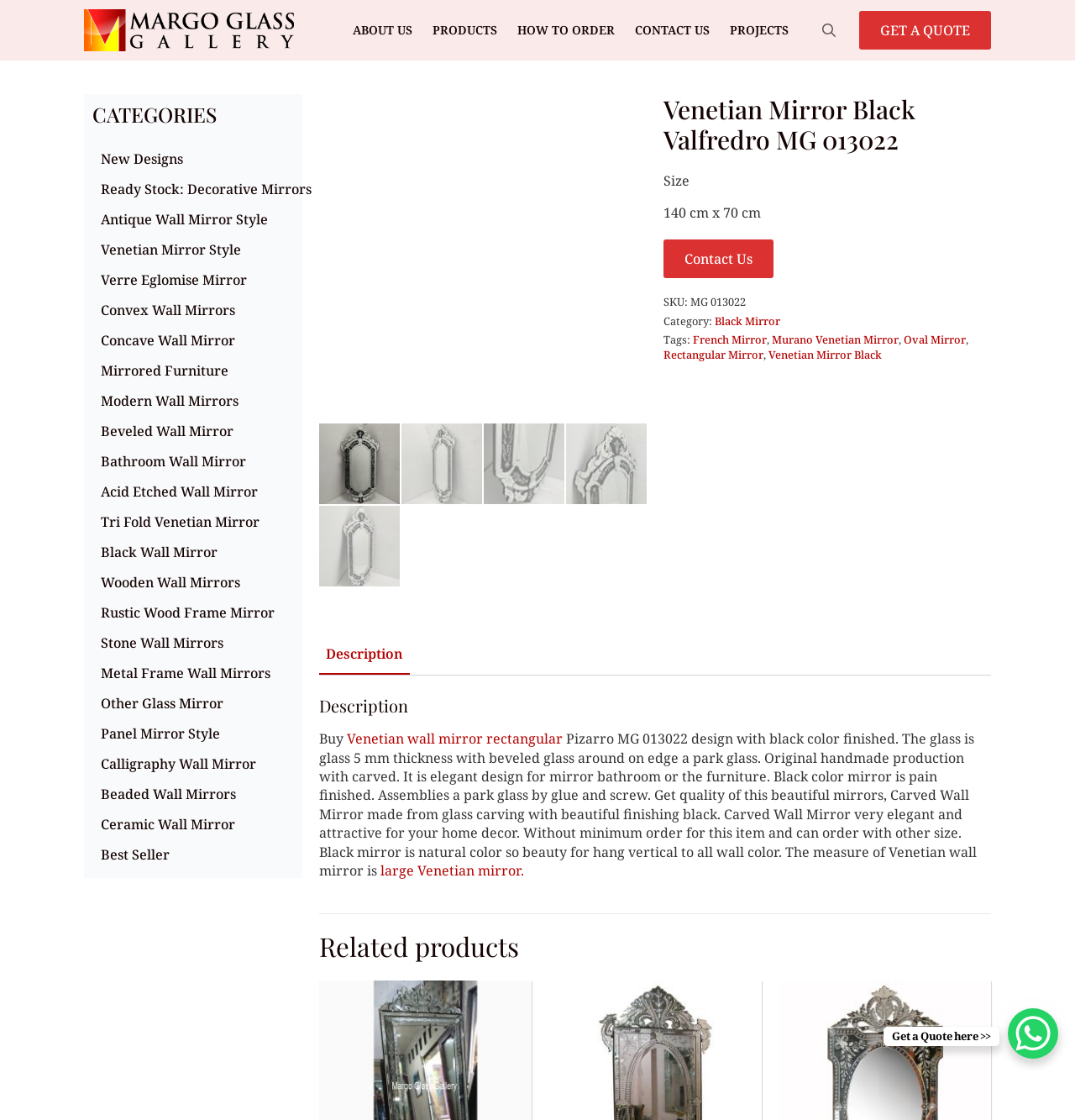Identify and provide the bounding box coordinates of the UI element described: "Description". The coordinates should be formatted as [left, top, right, bottom], with each number being a float between 0 and 1.

[0.297, 0.565, 0.381, 0.603]